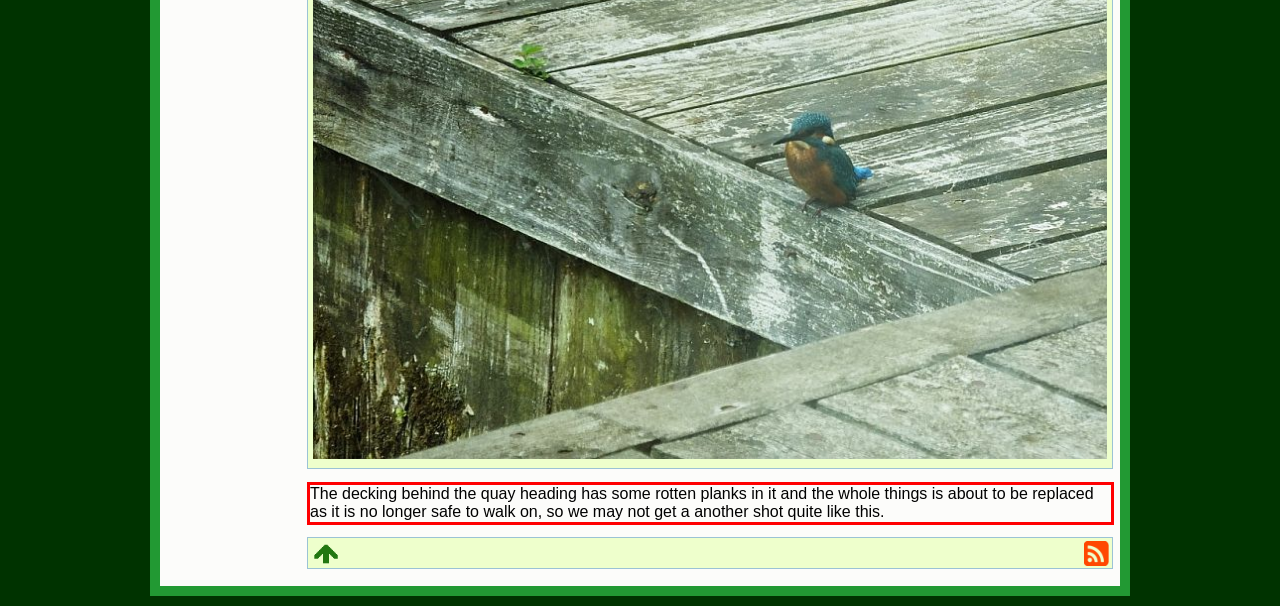You have a screenshot of a webpage with a red bounding box. Identify and extract the text content located inside the red bounding box.

The decking behind the quay heading has some rotten planks in it and the whole things is about to be replaced as it is no longer safe to walk on, so we may not get a another shot quite like this.